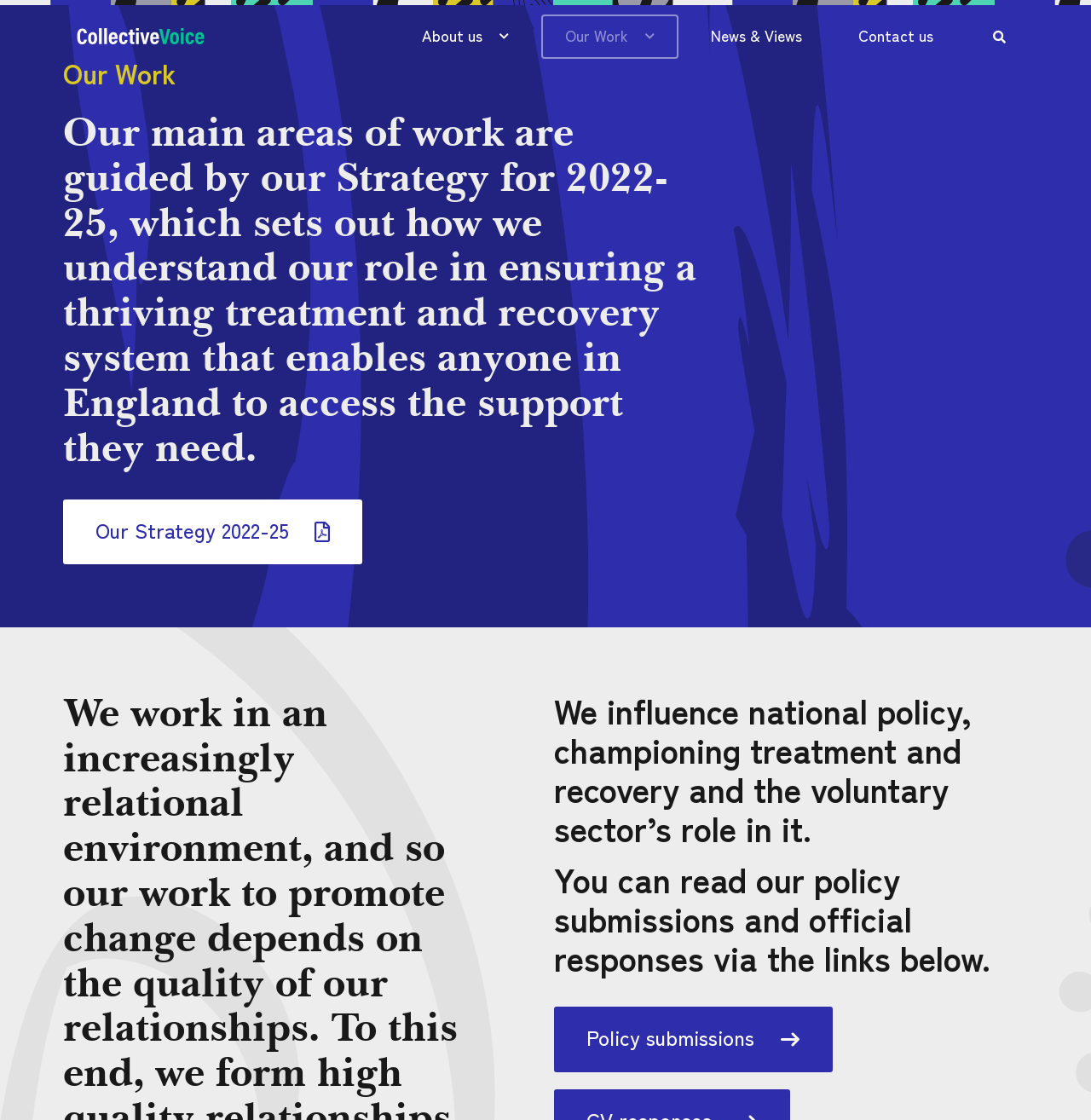Could you find the bounding box coordinates of the clickable area to complete this instruction: "Search"?

[0.902, 0.019, 0.937, 0.046]